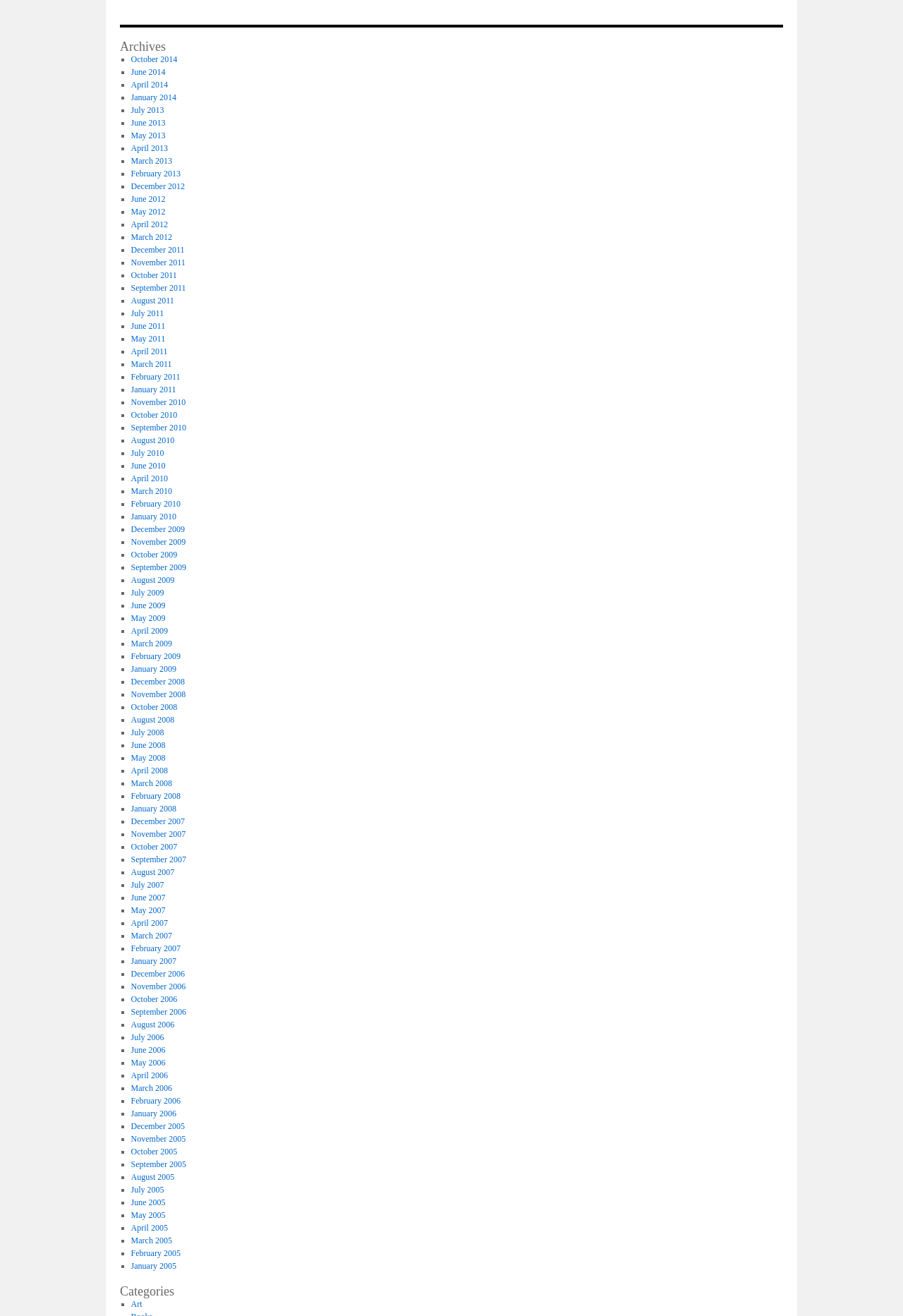What is the pattern of the list markers on the webpage?
Provide a fully detailed and comprehensive answer to the question.

The pattern of the list markers on the webpage is '■' because each list item is preceded by a '■' symbol, indicating that it is a list item.